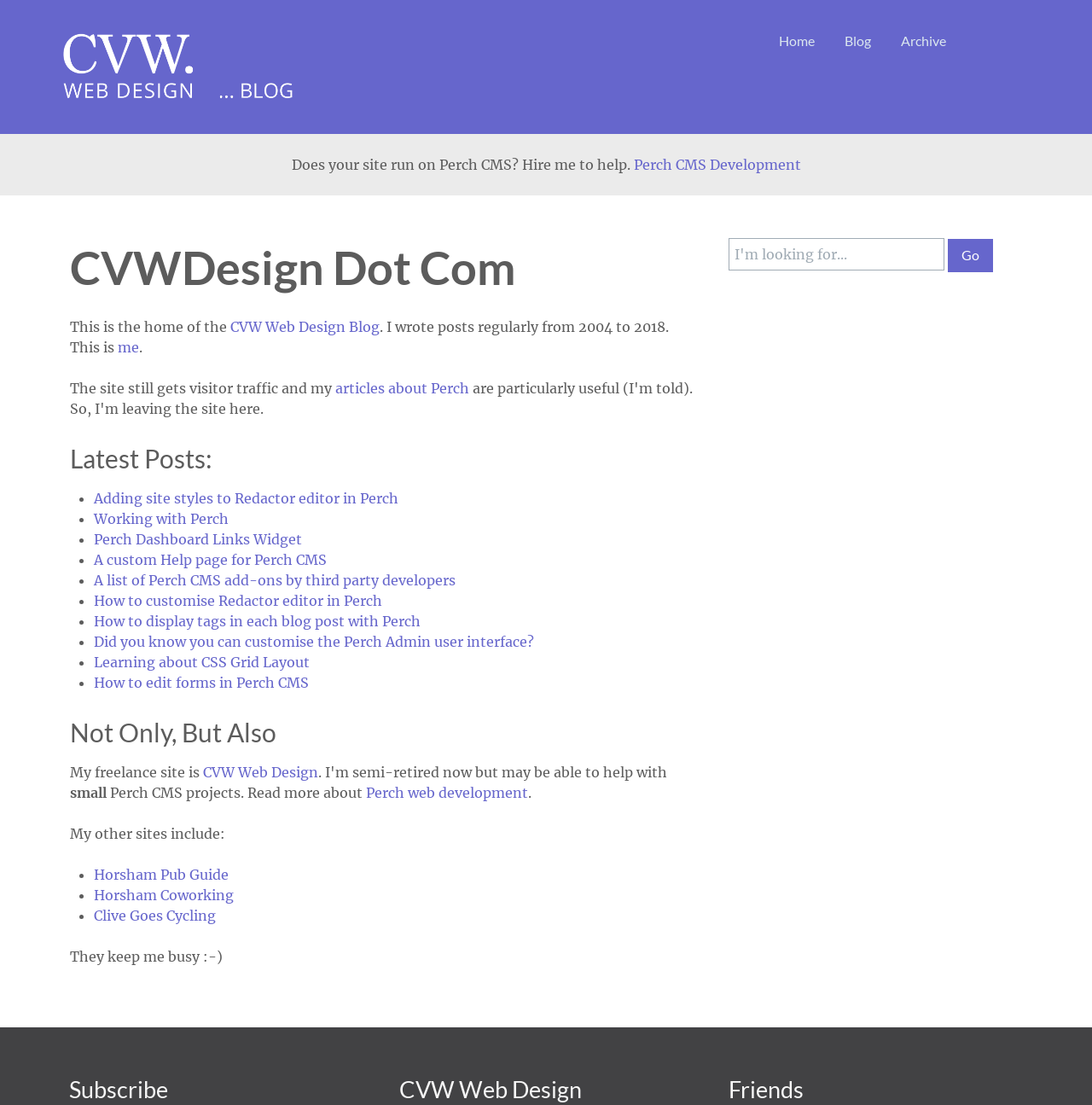Given the description "Perch CMS Development", provide the bounding box coordinates of the corresponding UI element.

[0.58, 0.142, 0.733, 0.157]